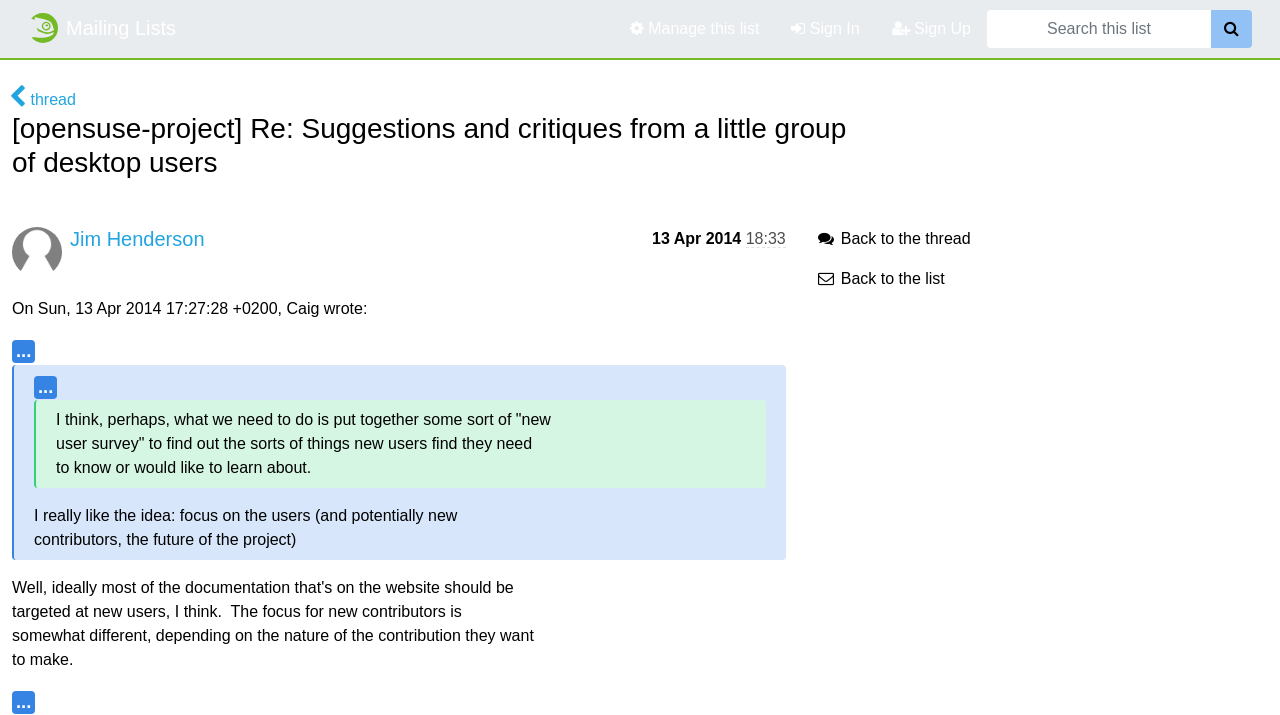Describe all visible elements and their arrangement on the webpage.

This webpage appears to be a mailing list thread from the openSUSE Project. At the top left, there is an image of the openSUSE logo, accompanied by a link to the openSUSE Mailing Lists. On the top right, there are three links: "Manage this list", "Sign In", and "Sign Up", followed by a search bar with a textbox and a search button.

Below the top section, there is a thread link on the left, and a heading that displays the thread title: "[opensuse-project] Re: Suggestions and critiques from a little group of desktop users". 

The main content of the webpage is a table layout that displays a message from Jim Henderson, with the sender's name and time "April 13, 2014, 6:33 p.m." on the left, and the message content on the right. The message content includes a quote from Caig, which is displayed in a blockquote format. The quote discusses the idea of creating a "new user survey" to gather feedback from new users.

There are several links and buttons scattered throughout the webpage, including a "Back to the thread" and "Back to the list" link at the bottom right. Overall, the webpage appears to be a discussion thread from a mailing list, with various links and buttons for navigation and interaction.